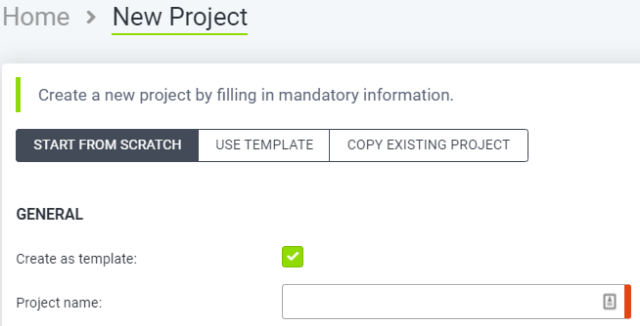Give a concise answer of one word or phrase to the question: 
How many action buttons are displayed?

Three